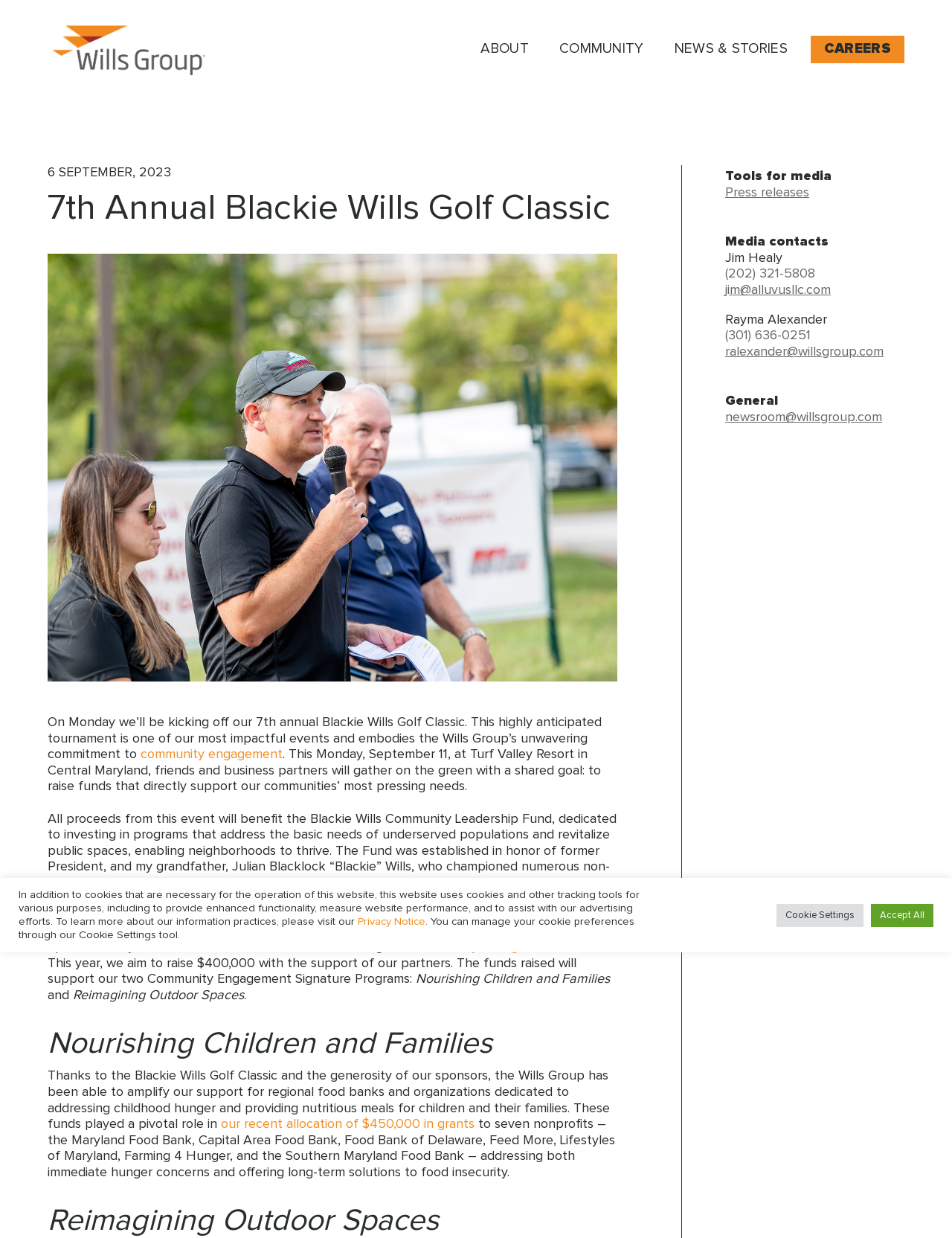Please determine the bounding box coordinates of the element to click on in order to accomplish the following task: "Visit the newsroom". Ensure the coordinates are four float numbers ranging from 0 to 1, i.e., [left, top, right, bottom].

[0.762, 0.332, 0.927, 0.343]